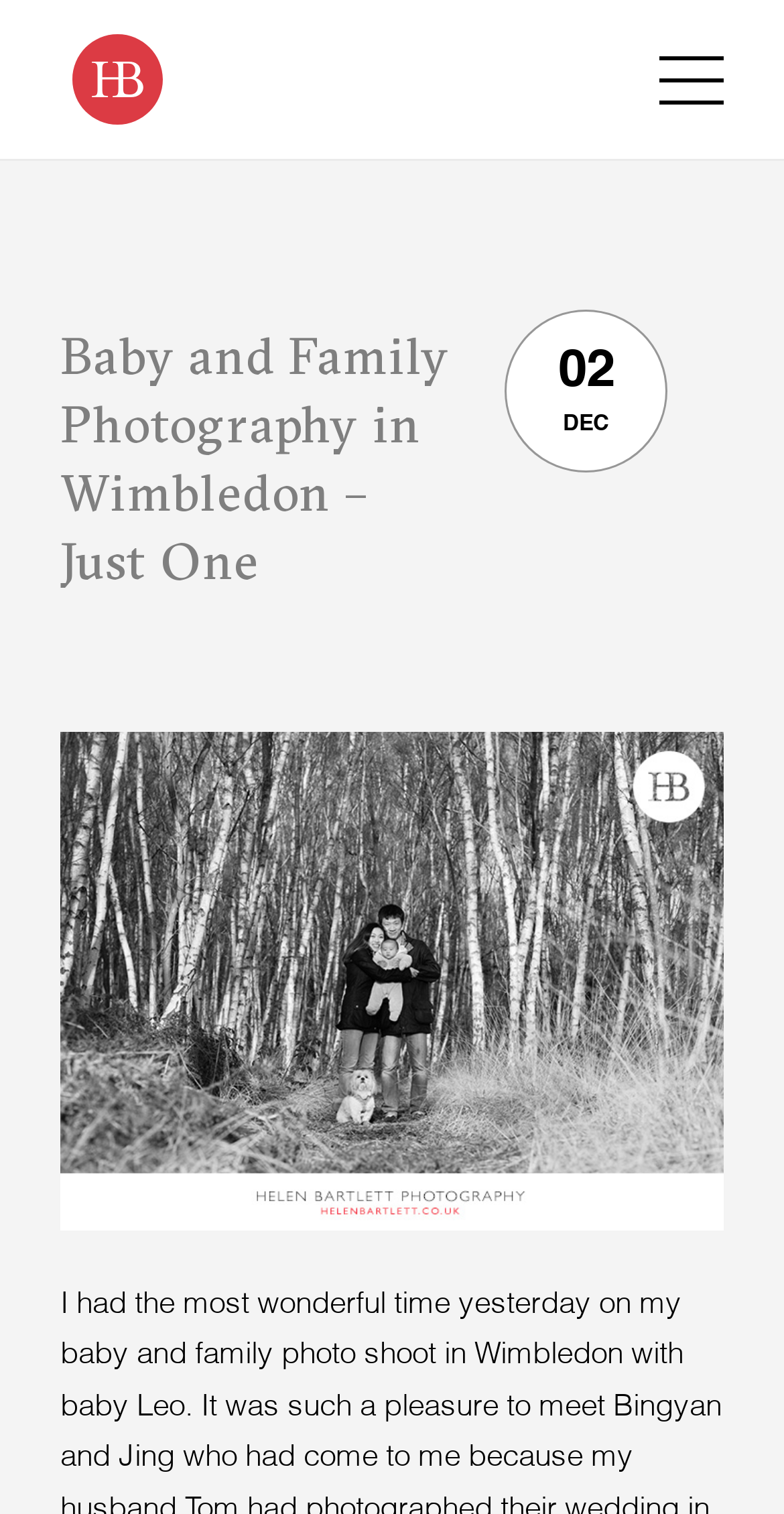What is the main content of the webpage?
Use the image to answer the question with a single word or phrase.

Photography